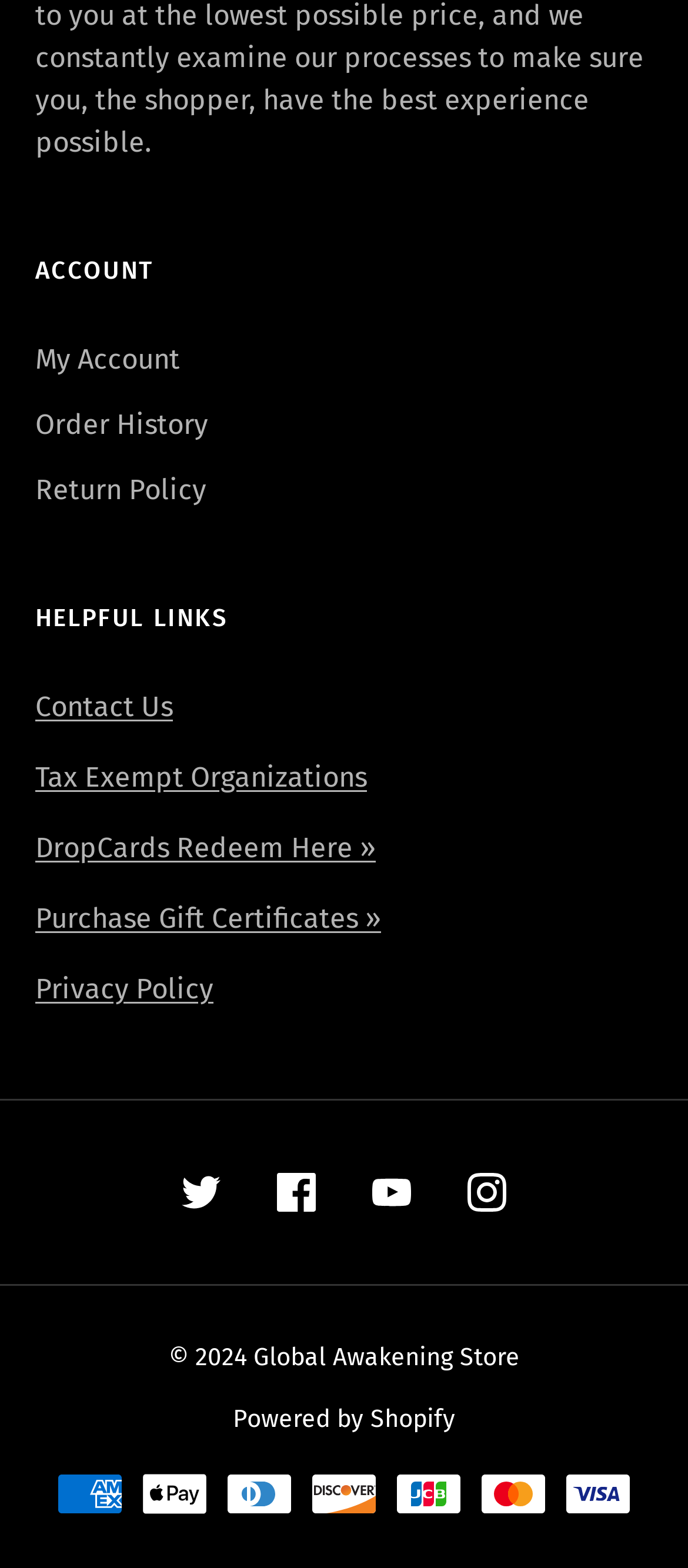Provide the bounding box coordinates of the area you need to click to execute the following instruction: "View my account".

[0.051, 0.221, 0.262, 0.242]